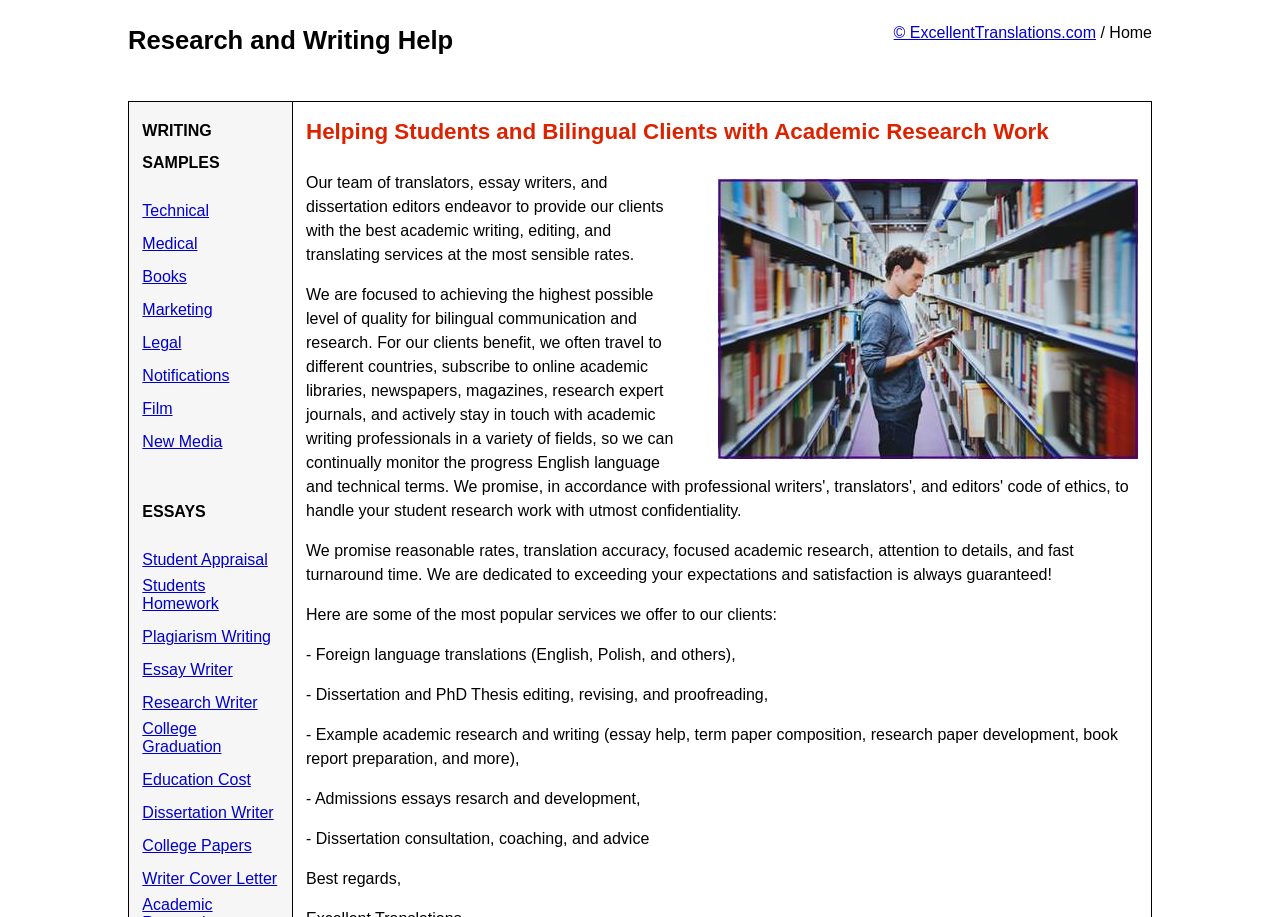Find the primary header on the webpage and provide its text.

Research and Writing Help